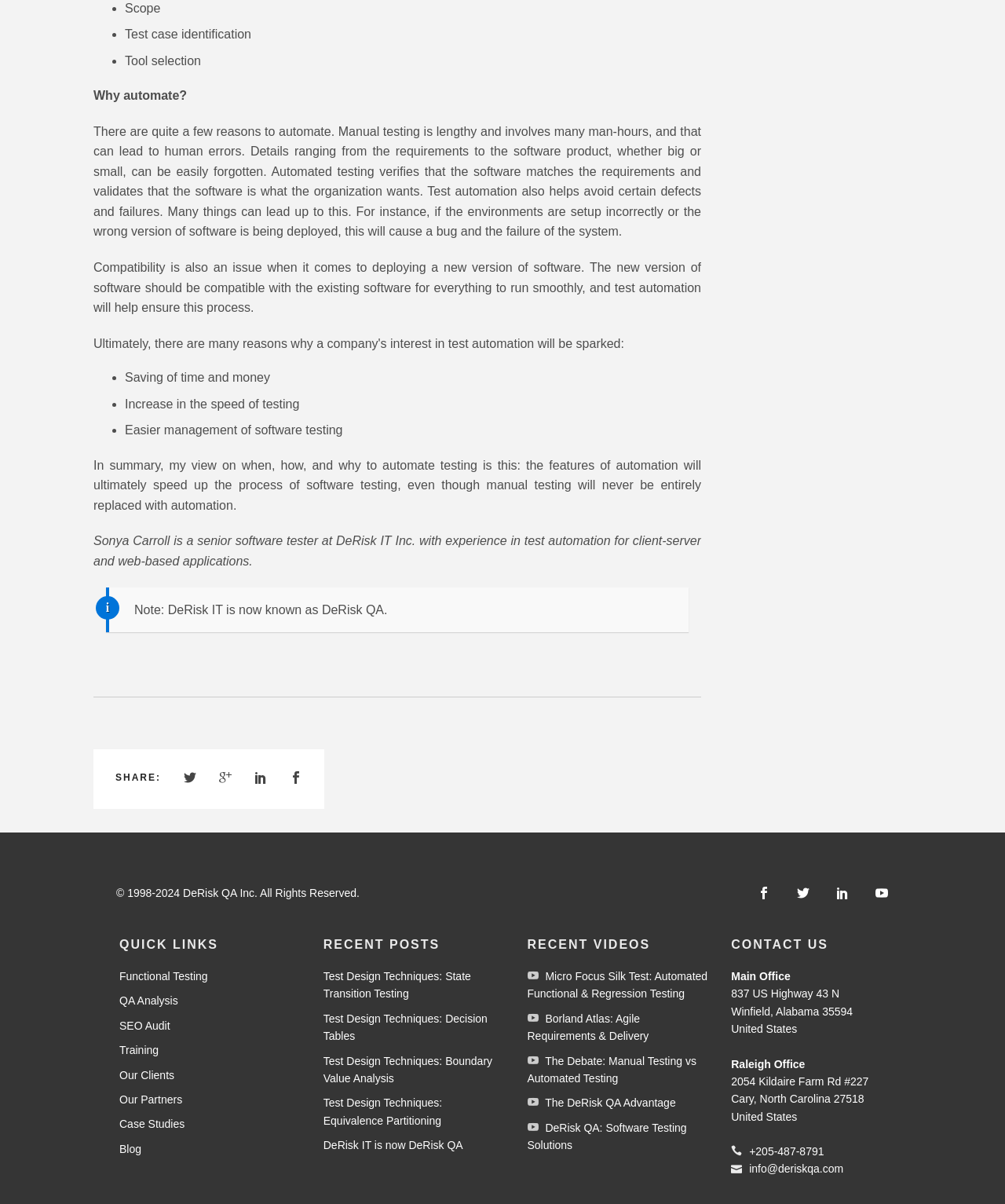Provide the bounding box coordinates for the area that should be clicked to complete the instruction: "Contact us".

[0.728, 0.779, 0.824, 0.79]